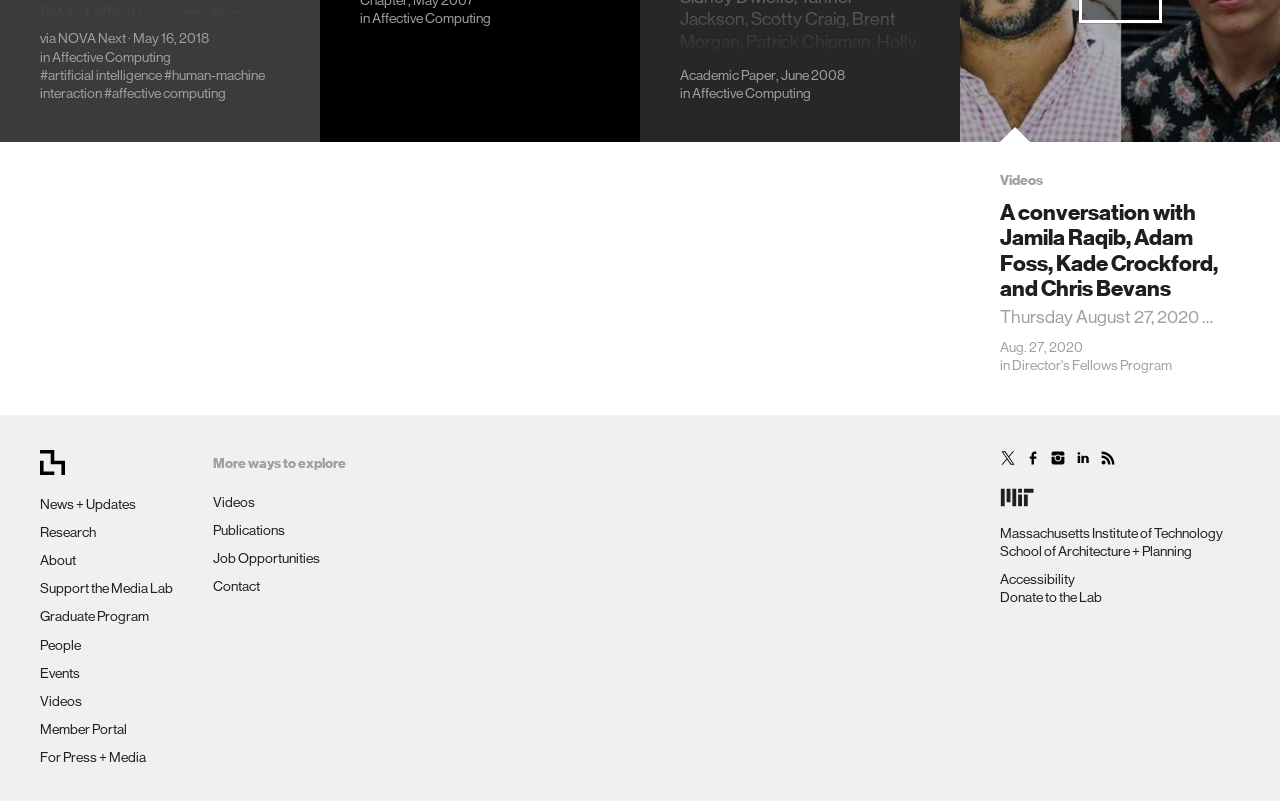Please identify the bounding box coordinates of the element I need to click to follow this instruction: "Visit the 'Massachusetts Institute of Technology' website".

[0.781, 0.655, 0.955, 0.675]